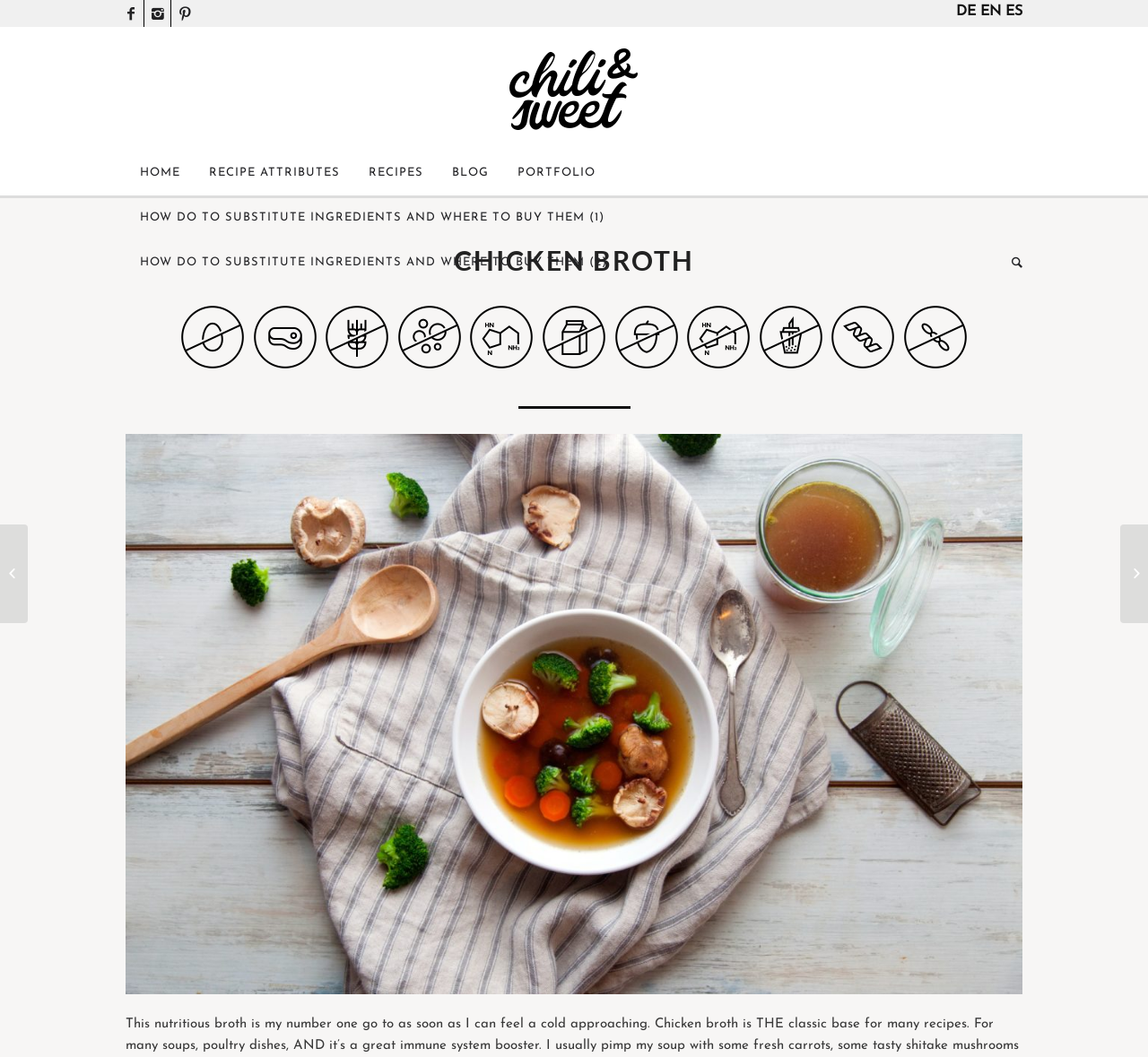What is the name of the first recipe on the webpage?
Using the visual information, respond with a single word or phrase.

Chicken Broth